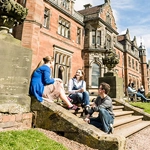Respond with a single word or phrase to the following question: What is the atmosphere of the university campus?

Supportive and lively